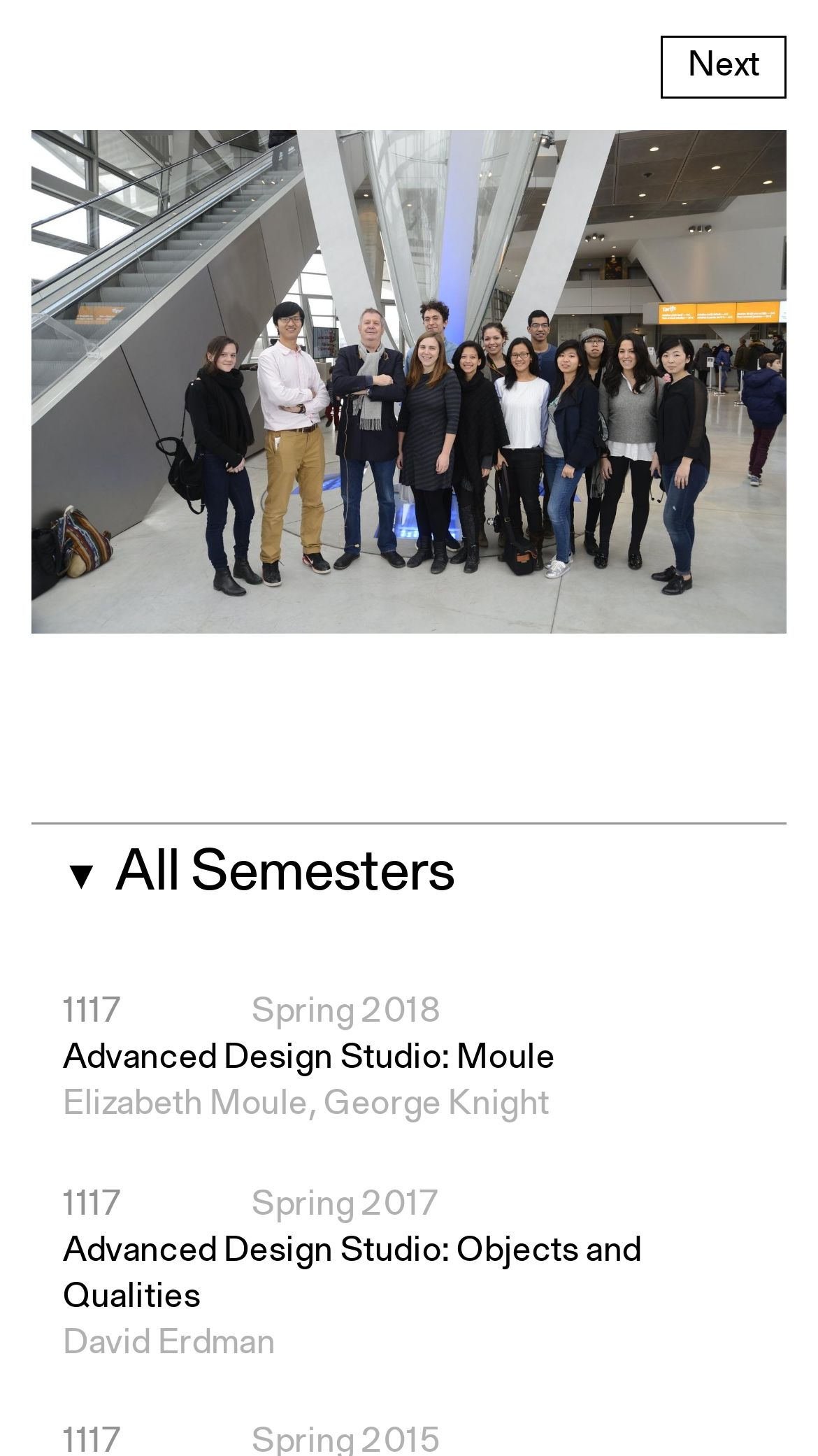Use a single word or phrase to answer the question: 
What is the text on the button to advance to the next carousel slide?

Next